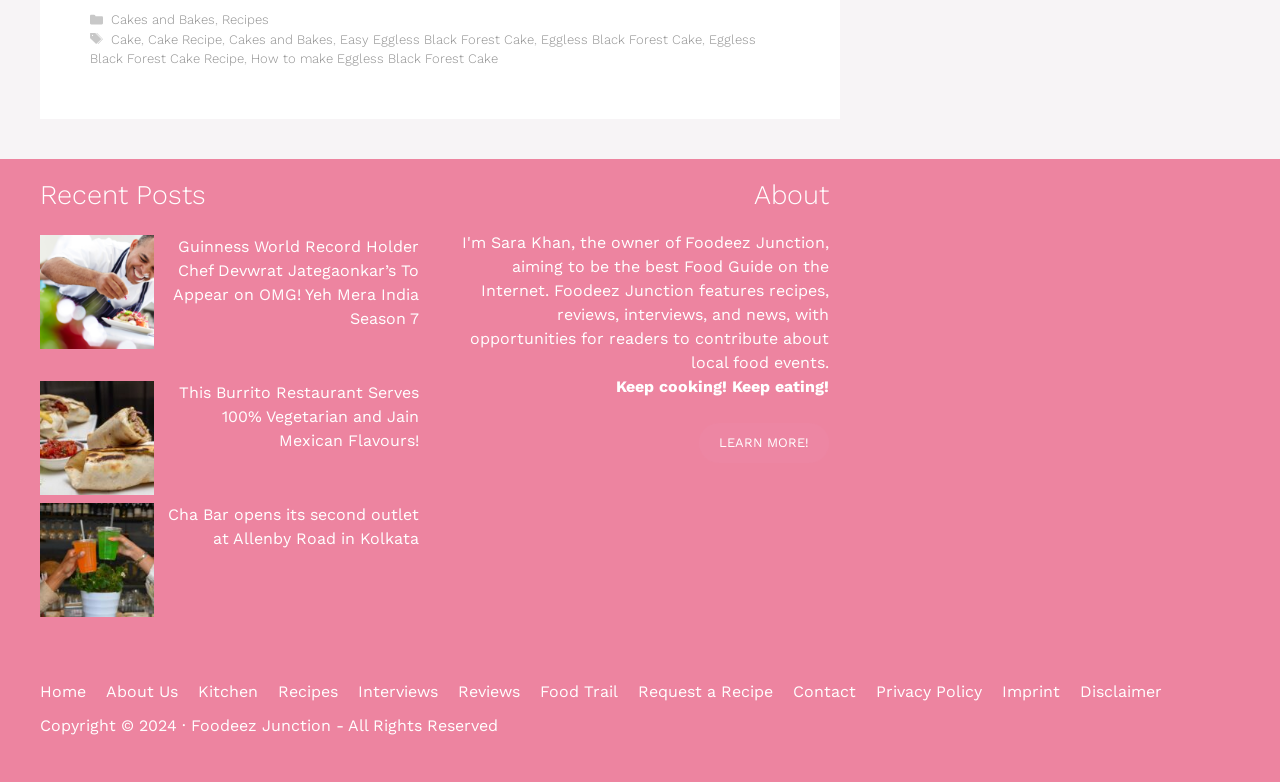Respond to the question below with a concise word or phrase:
What is the tagline of the website?

Keep cooking! Keep eating!